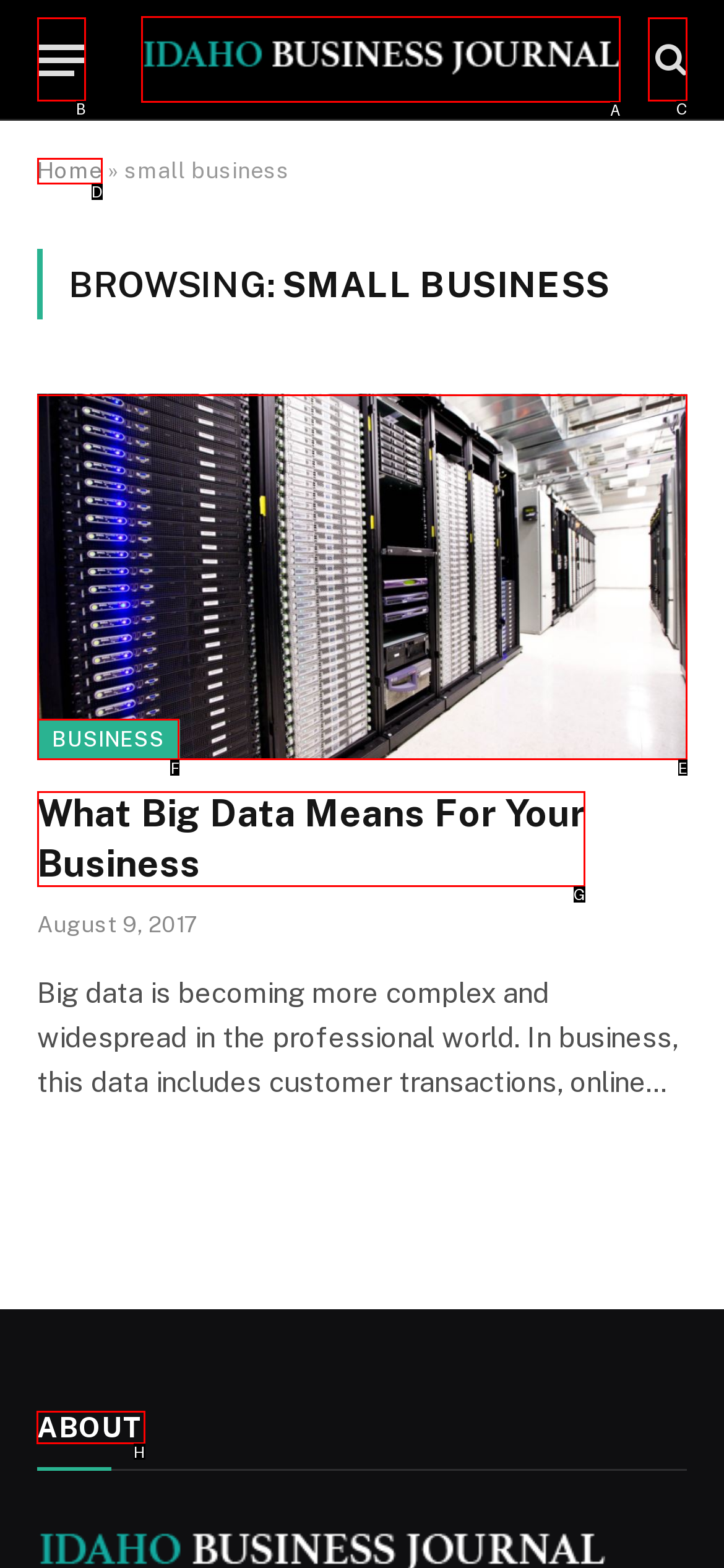Determine the appropriate lettered choice for the task: View the about page. Reply with the correct letter.

H